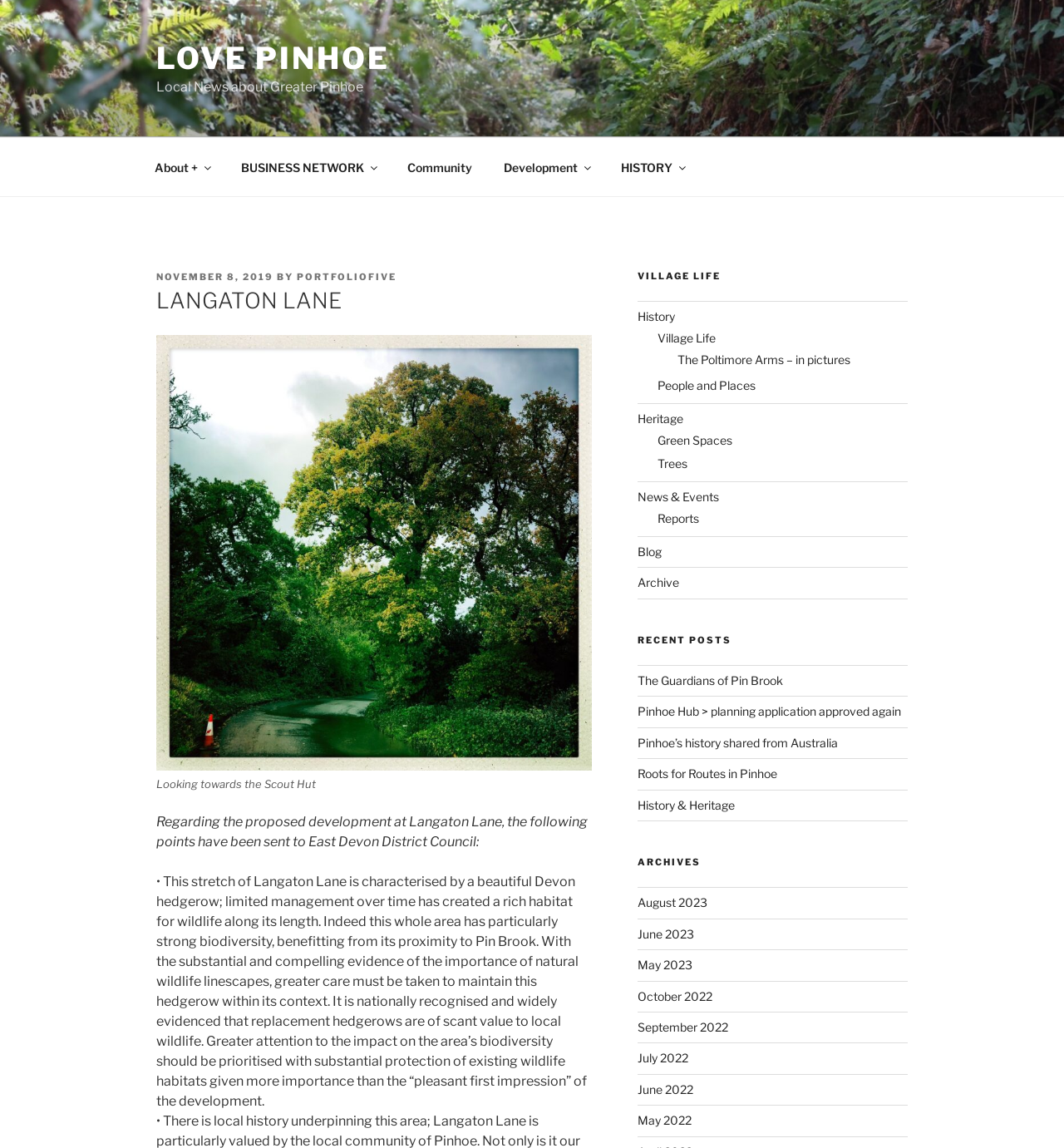Please identify the coordinates of the bounding box that should be clicked to fulfill this instruction: "Read the 'VILLAGE LIFE' section".

[0.599, 0.235, 0.853, 0.246]